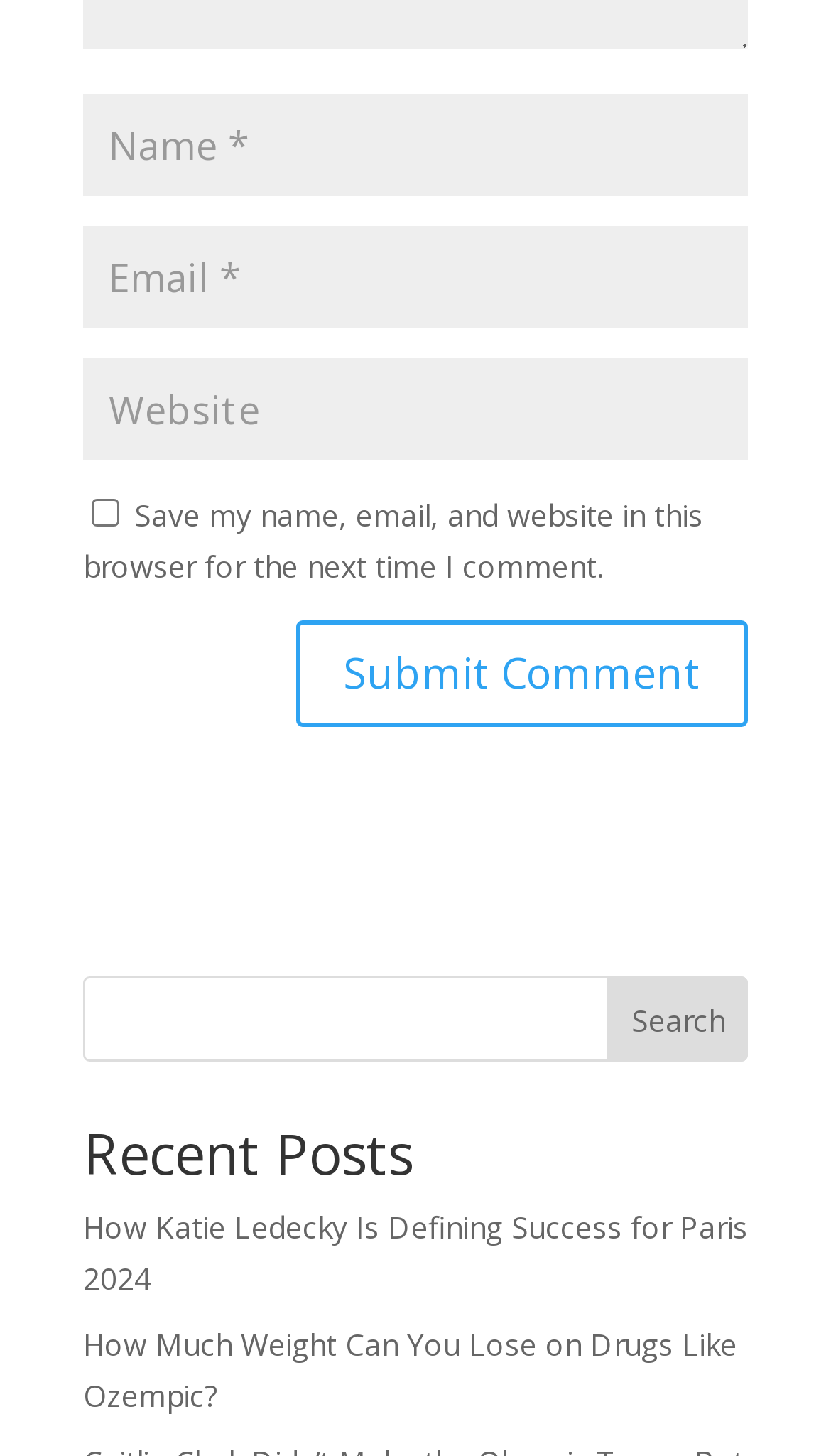What is the purpose of the first textbox?
Please look at the screenshot and answer in one word or a short phrase.

Enter name